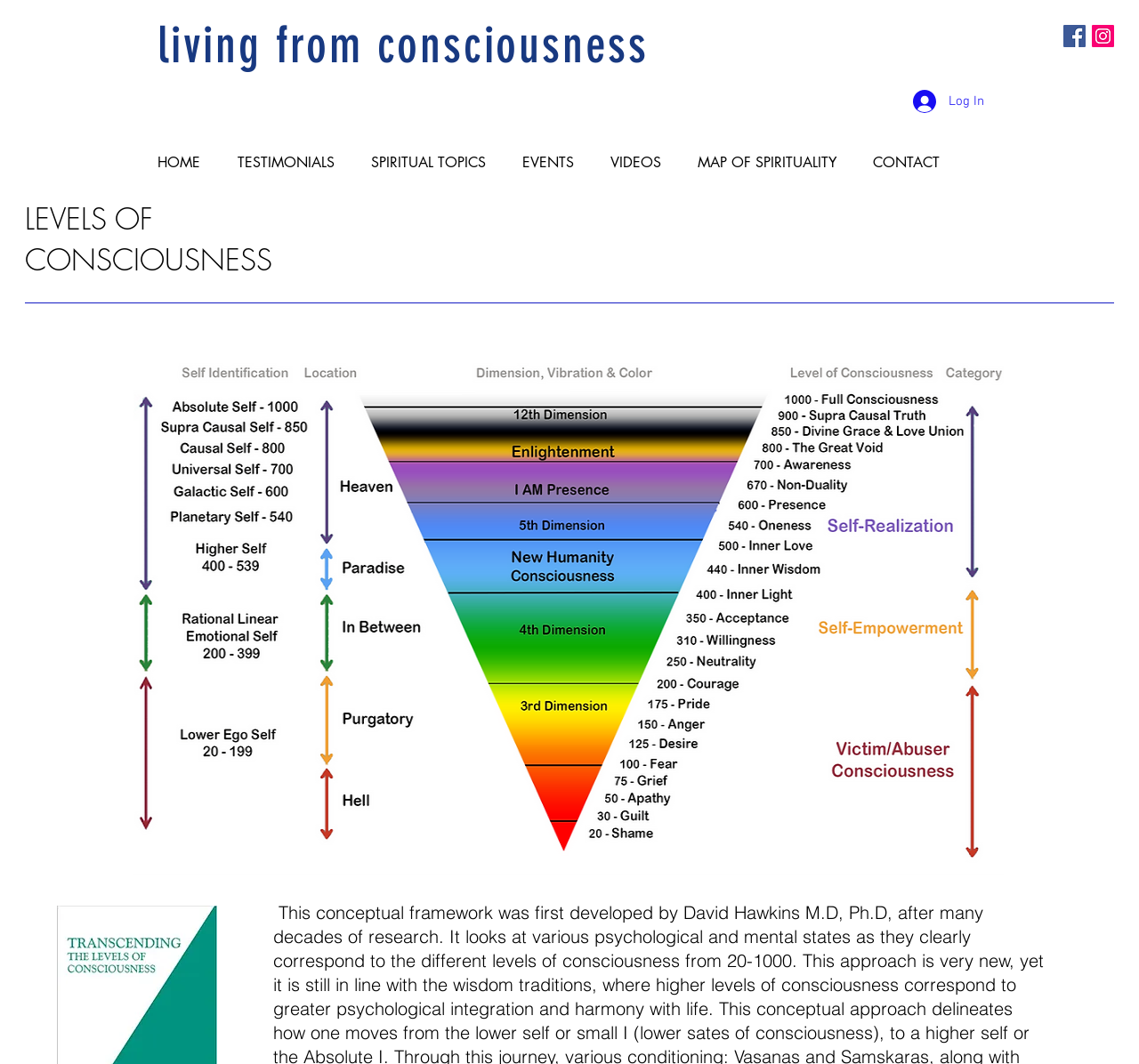Locate the bounding box coordinates of the segment that needs to be clicked to meet this instruction: "visit the home page".

[0.127, 0.142, 0.197, 0.163]